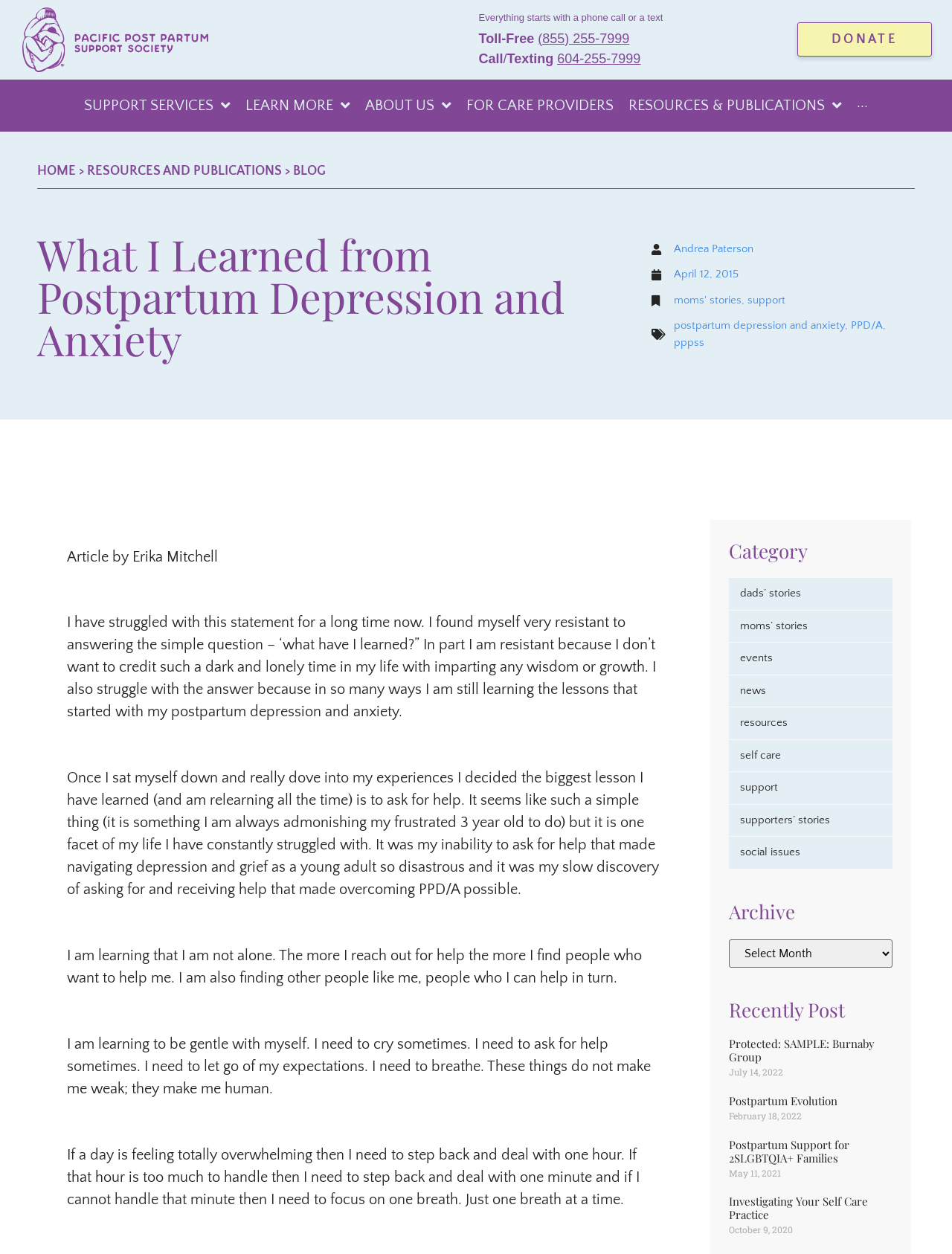Please identify the bounding box coordinates of the element on the webpage that should be clicked to follow this instruction: "Check Featured Products". The bounding box coordinates should be given as four float numbers between 0 and 1, formatted as [left, top, right, bottom].

None